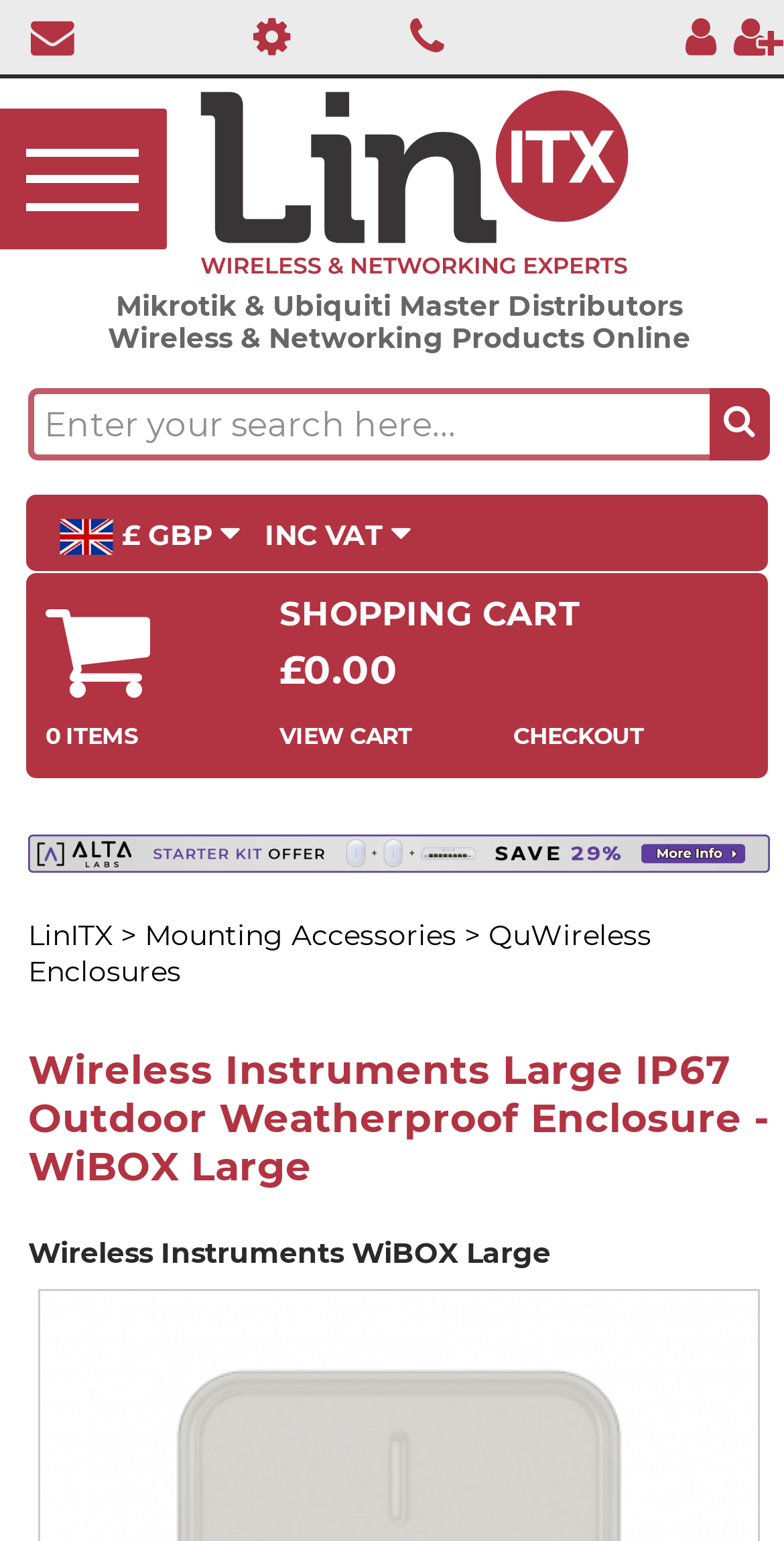What is the text on the top-right corner of the webpage?
Answer with a single word or phrase by referring to the visual content.

£0.00